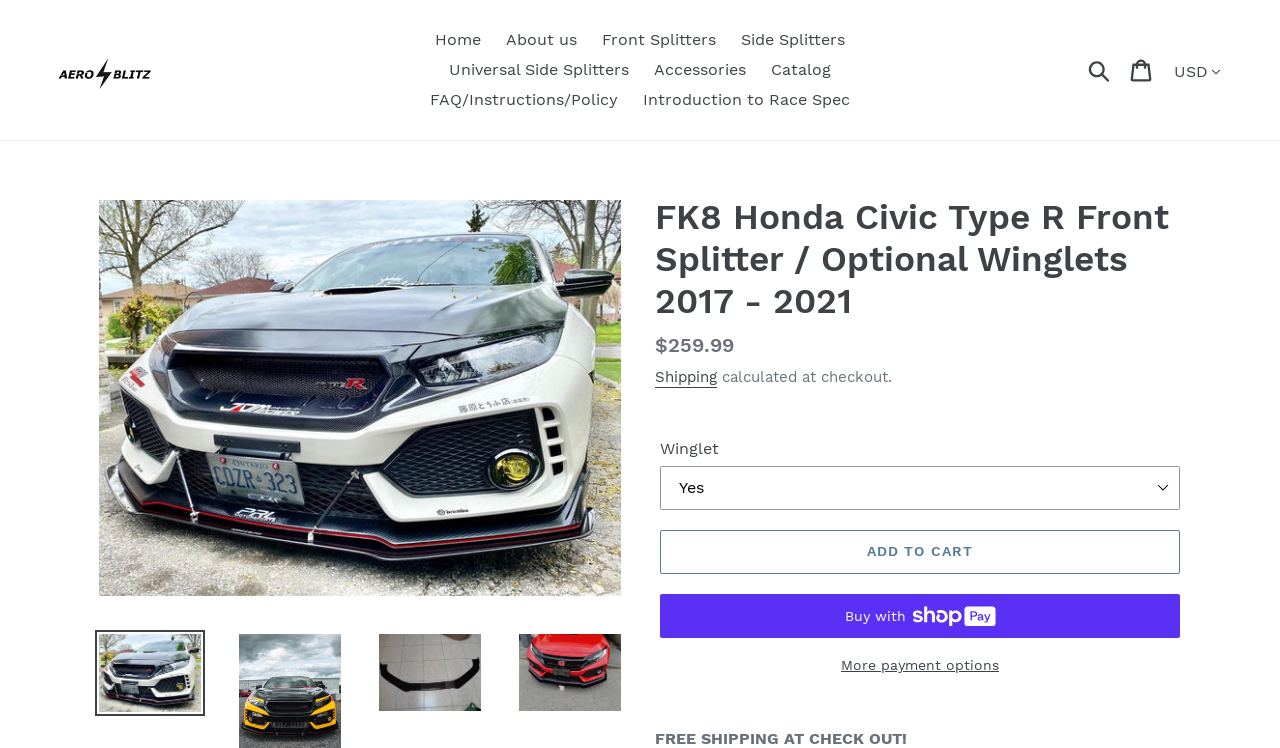Please indicate the bounding box coordinates for the clickable area to complete the following task: "Change the currency". The coordinates should be specified as four float numbers between 0 and 1, i.e., [left, top, right, bottom].

[0.911, 0.07, 0.957, 0.122]